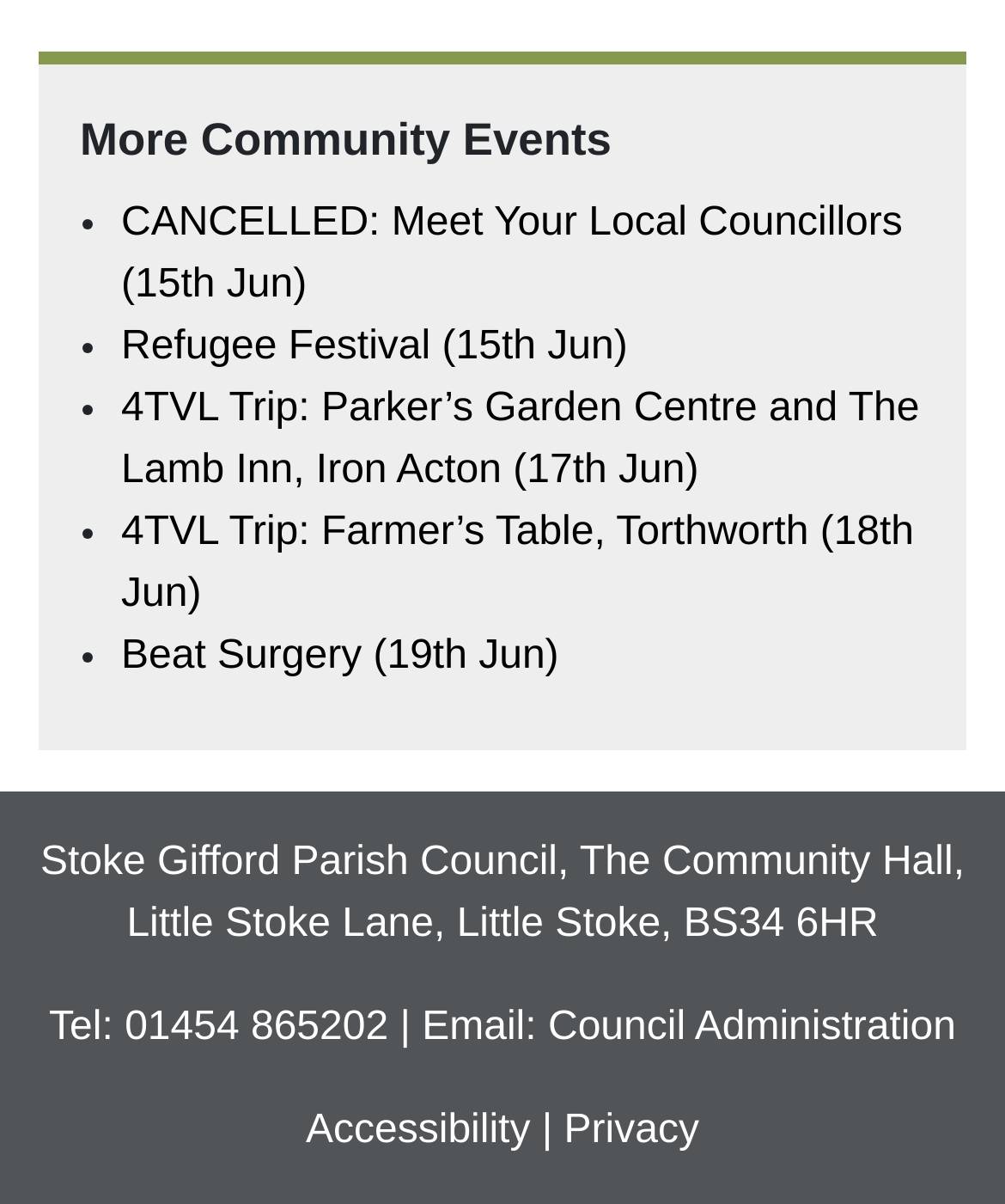Please find the bounding box coordinates of the element's region to be clicked to carry out this instruction: "view community event details".

[0.121, 0.168, 0.898, 0.256]